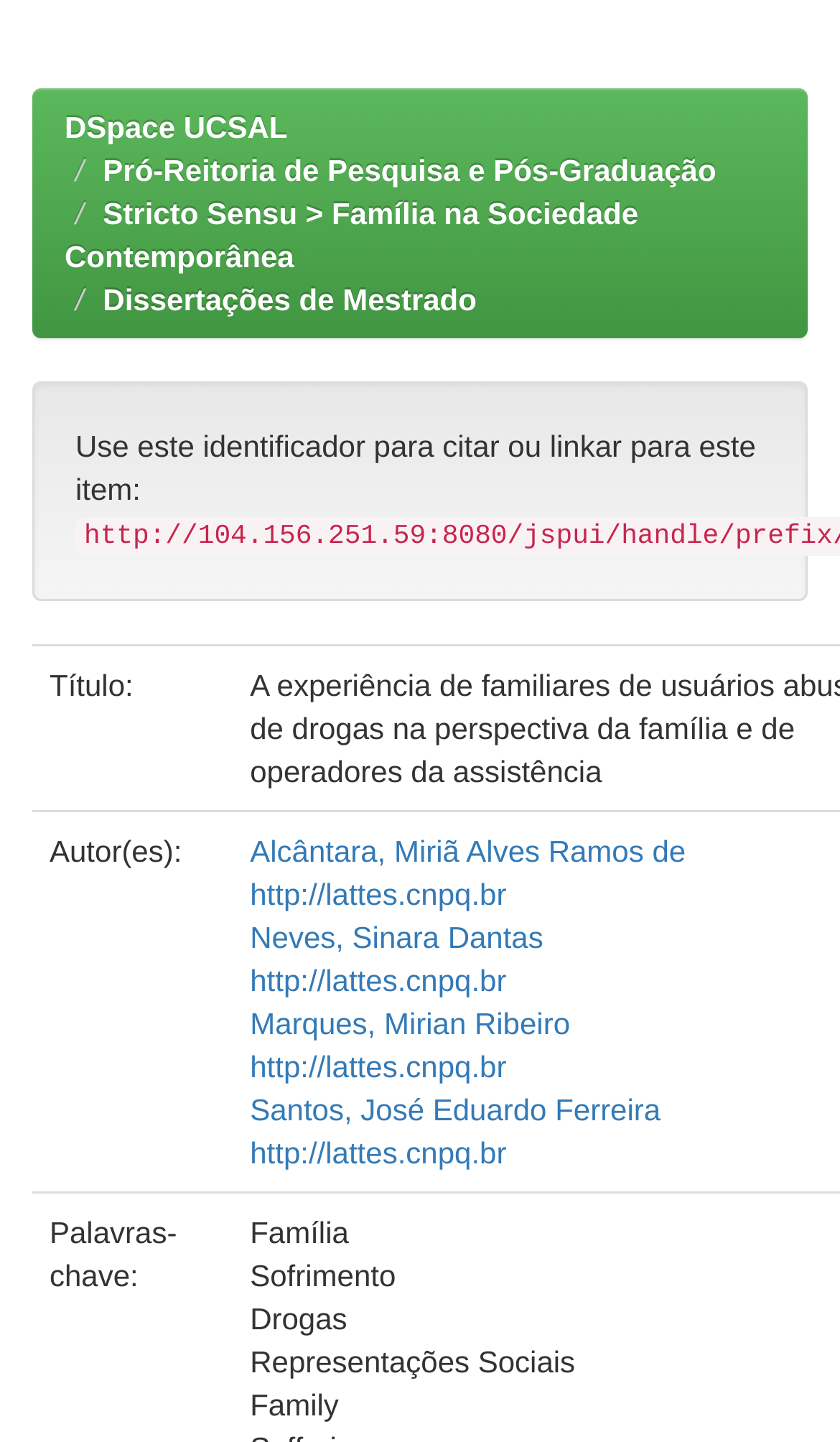Locate the bounding box coordinates of the segment that needs to be clicked to meet this instruction: "Click on DSpace UCSAL".

[0.077, 0.076, 0.342, 0.1]